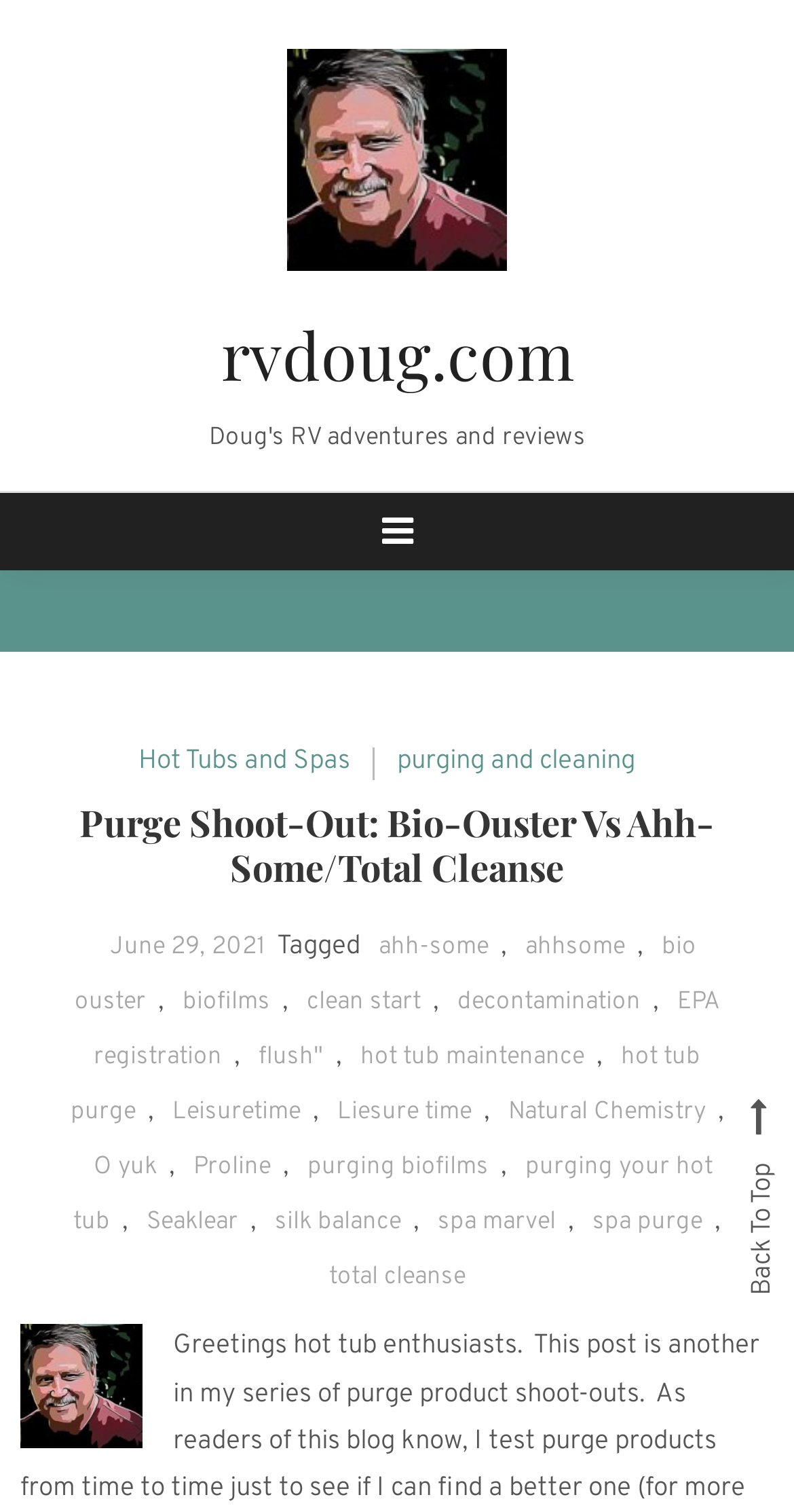Find the bounding box coordinates for the element that must be clicked to complete the instruction: "Go to the 'Hot Tubs and Spas' page". The coordinates should be four float numbers between 0 and 1, indicated as [left, top, right, bottom].

[0.174, 0.489, 0.441, 0.52]